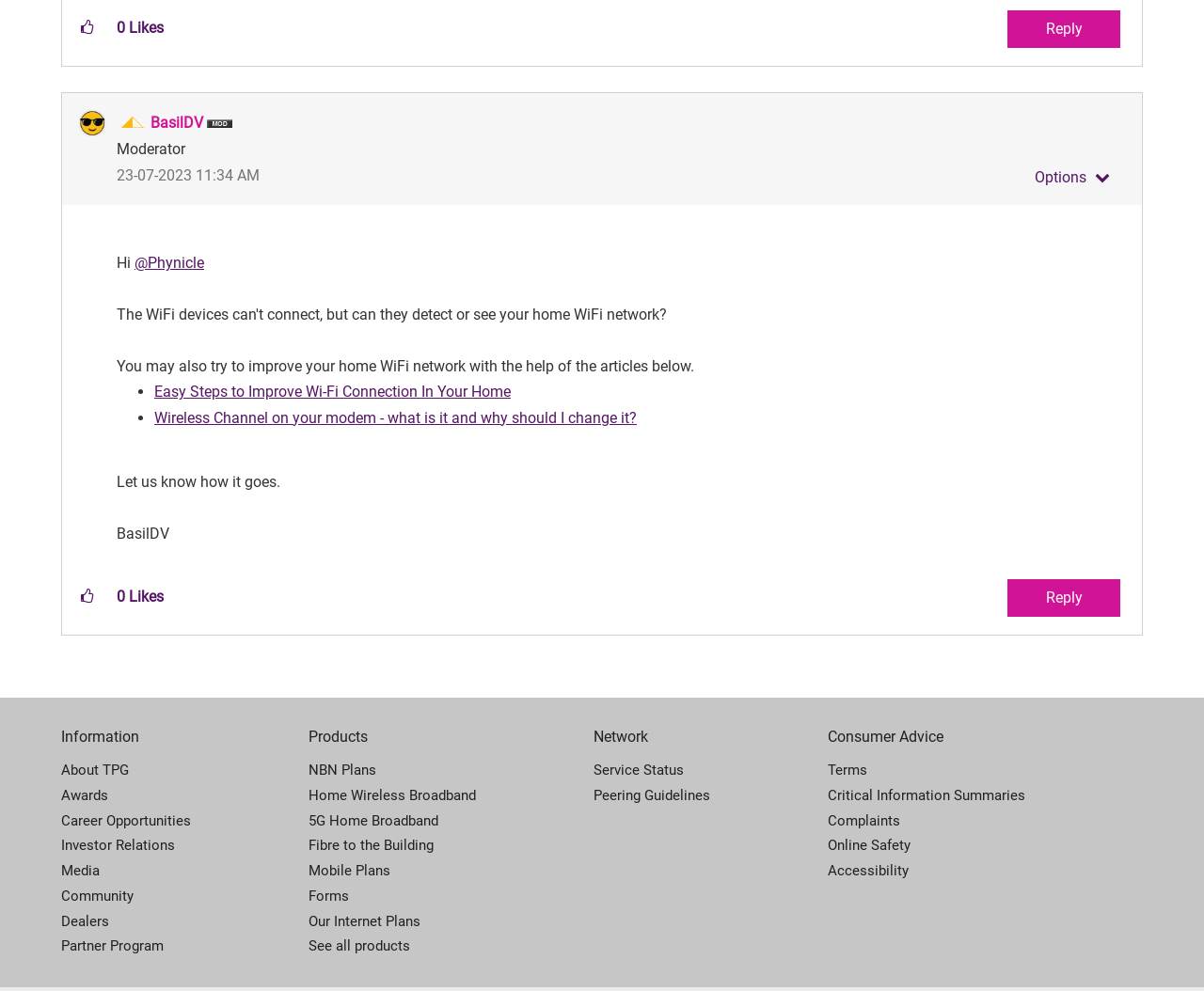Please identify the bounding box coordinates of the clickable element to fulfill the following instruction: "Reply to the post". The coordinates should be four float numbers between 0 and 1, i.e., [left, top, right, bottom].

[0.837, 0.01, 0.93, 0.048]